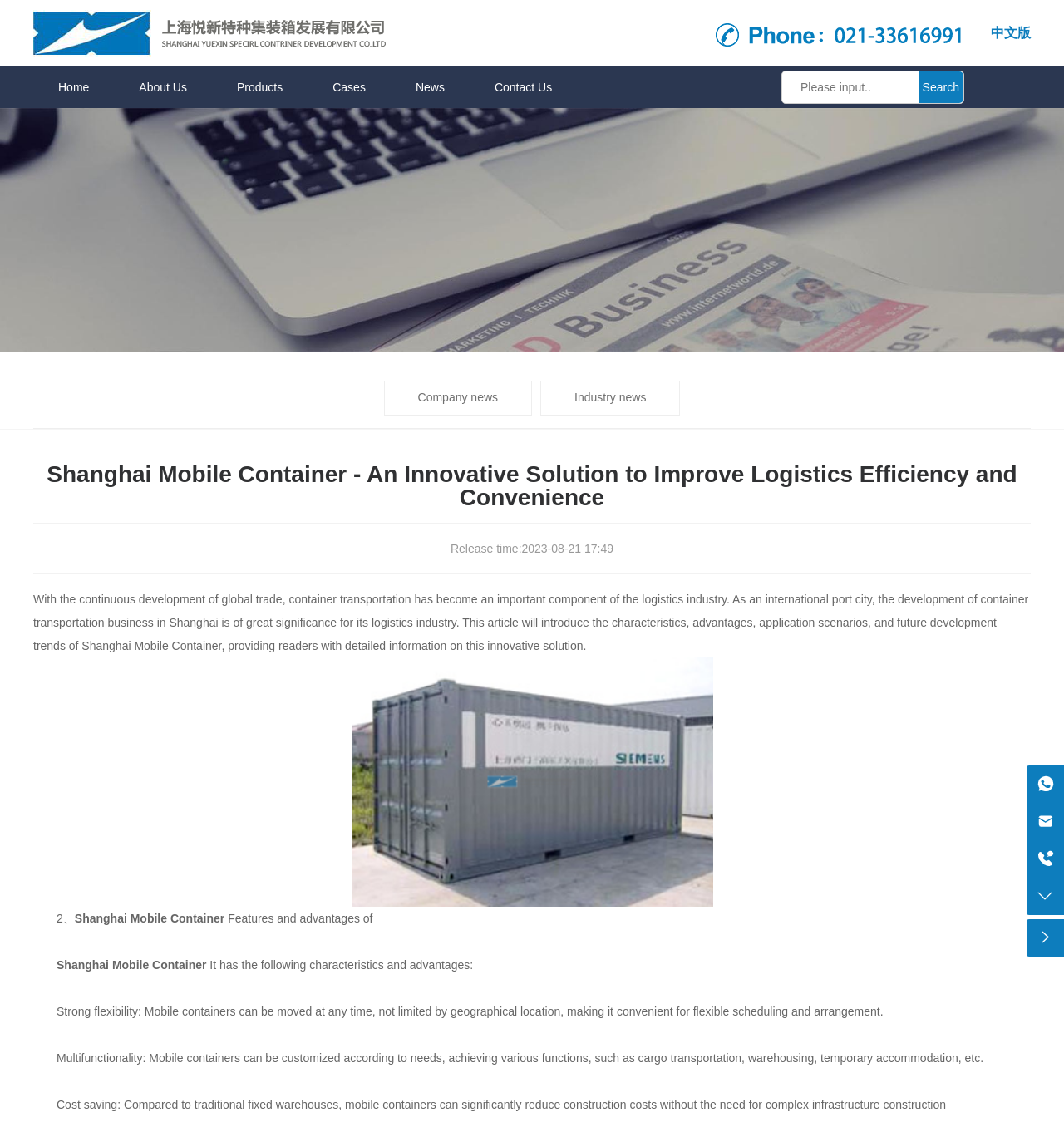What are the characteristics of Shanghai Mobile Container?
Examine the image and provide an in-depth answer to the question.

The characteristics of Shanghai Mobile Container can be found in the middle section of the webpage, where it is written that 'It has the following characteristics and advantages: Strong flexibility: Mobile containers can be moved at any time, not limited by geographical location, making it convenient for flexible scheduling and arrangement. Multifunctionality: Mobile containers can be customized according to needs, achieving various functions, such as cargo transportation, warehousing, temporary accommodation, etc. Cost saving: Compared to traditional fixed warehouses, mobile containers can significantly reduce construction costs without the need for complex infrastructure construction'.